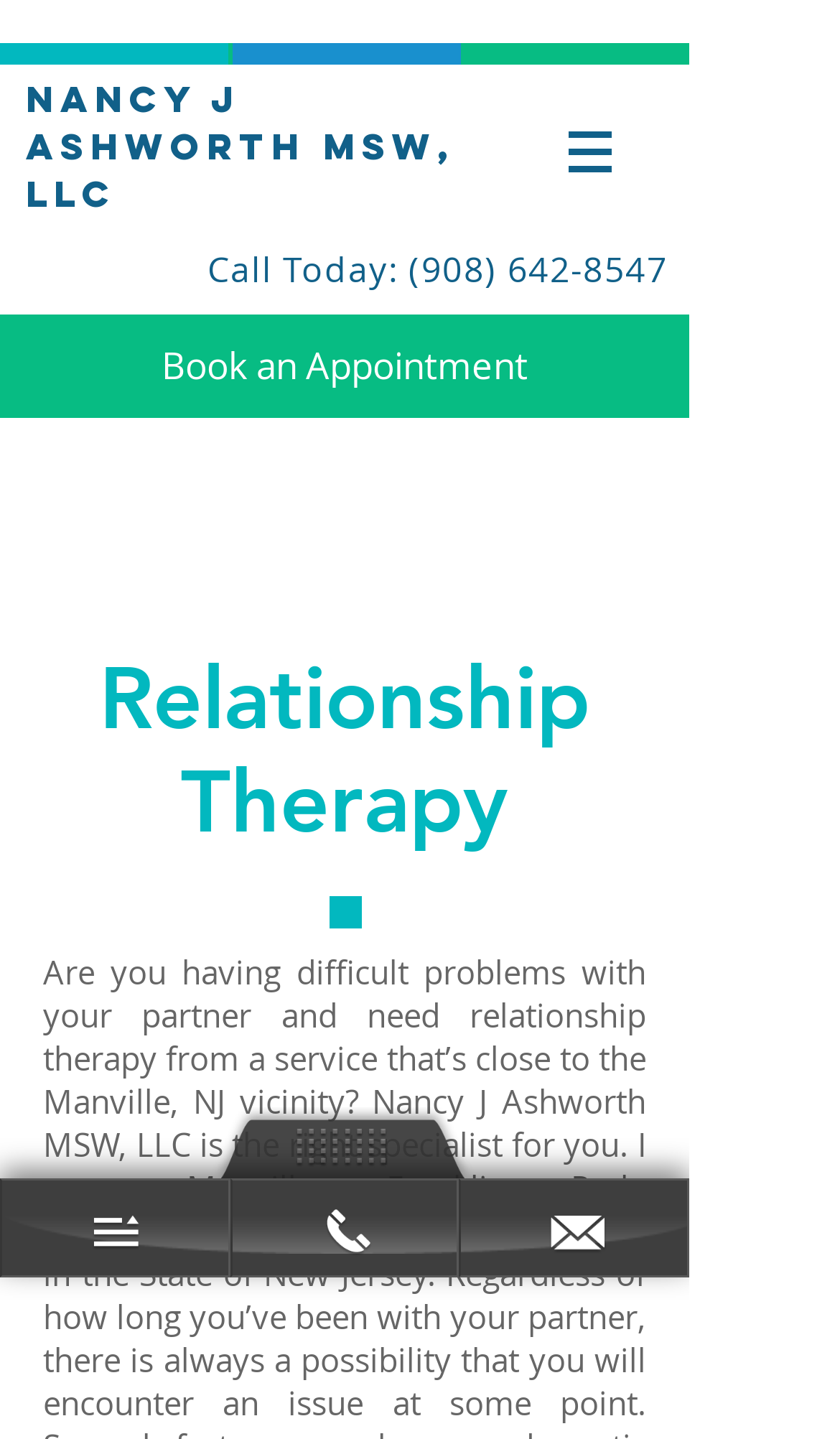What is the text on the button with a popup menu?
Carefully analyze the image and provide a detailed answer to the question.

I found a button element with a popup menu, which has an image element inside it. However, there is no text associated with this button element.